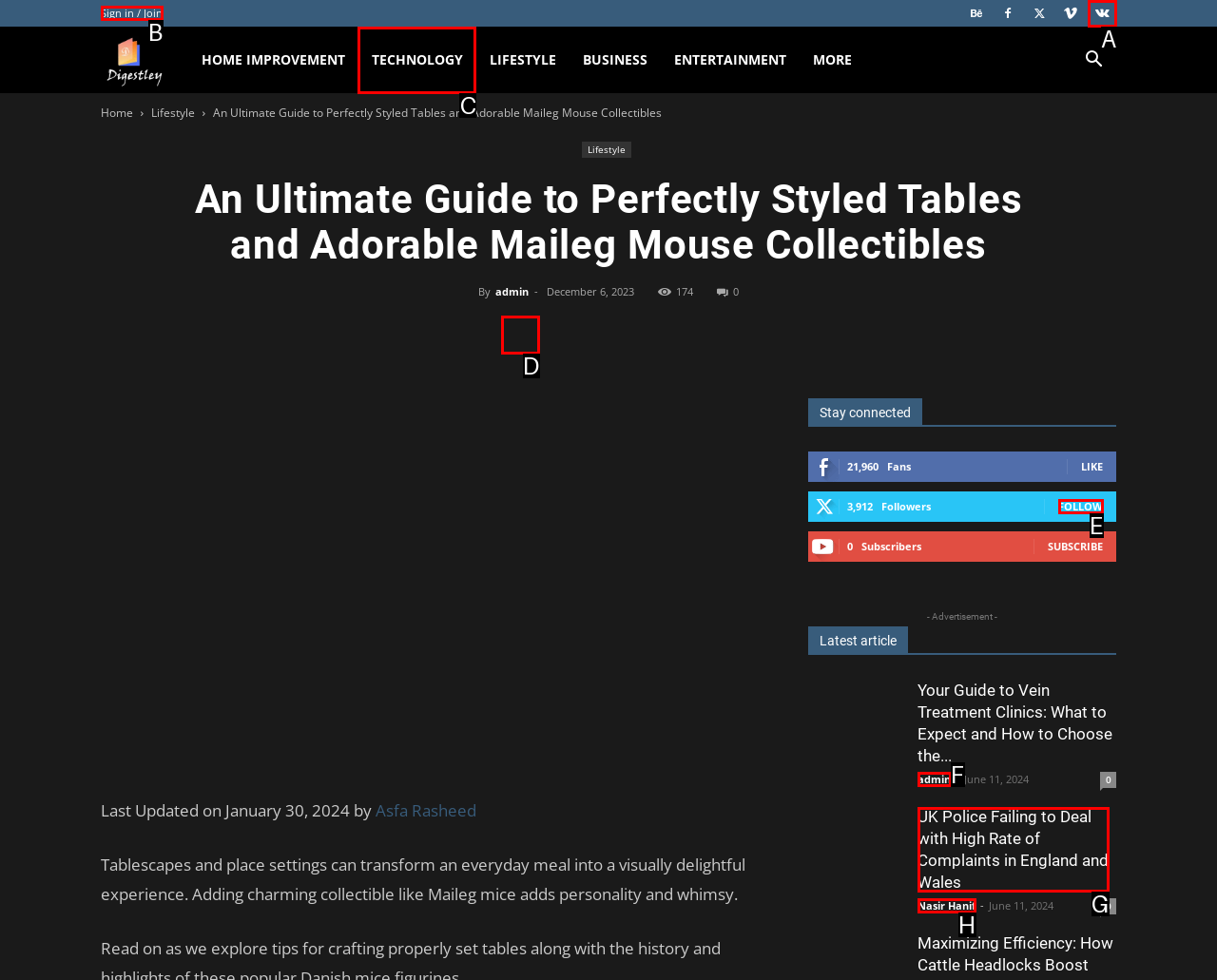Select the option that corresponds to the description: Sign in / Join
Respond with the letter of the matching choice from the options provided.

B